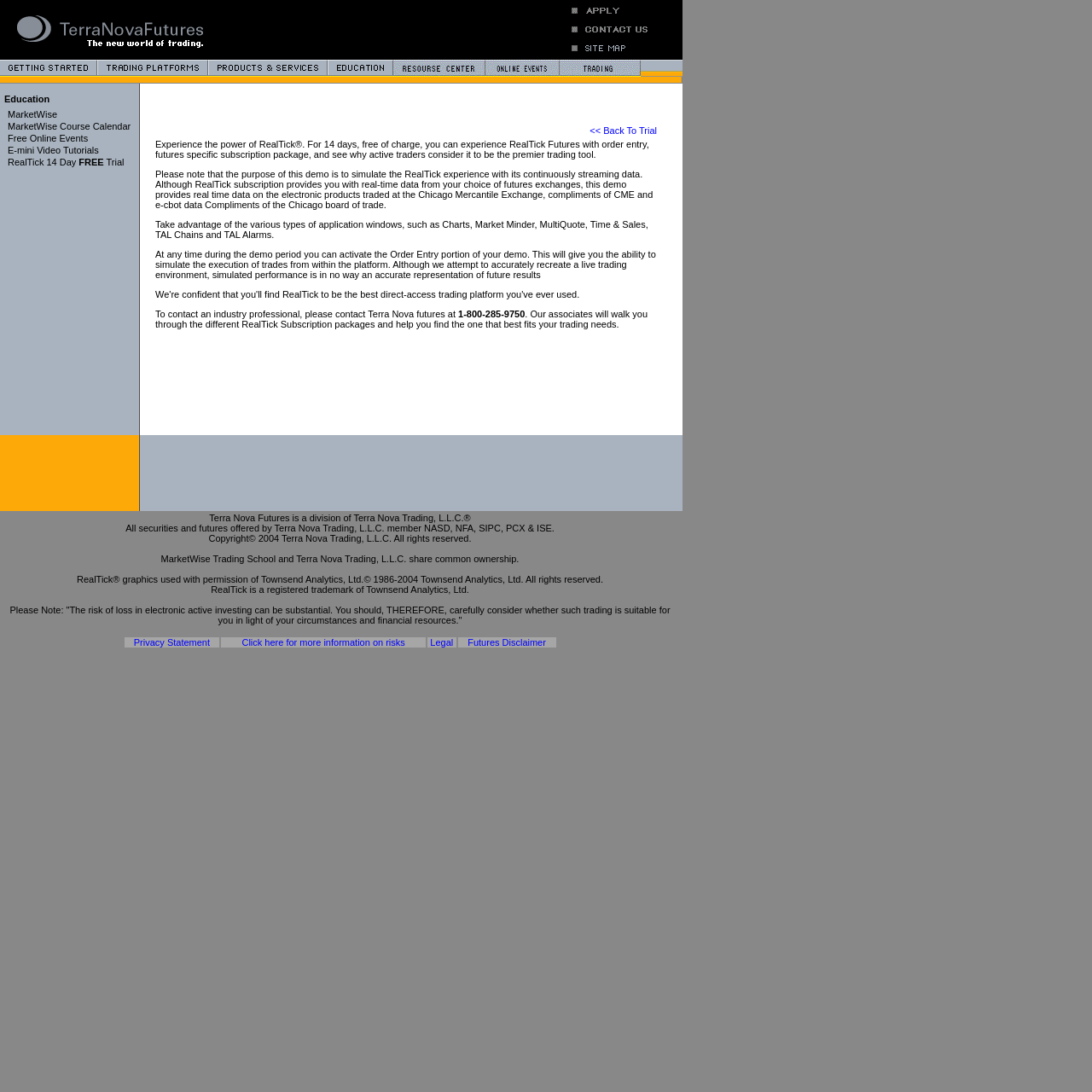Answer the question with a single word or phrase: 
How many links are in the 'MarketWise' section?

2